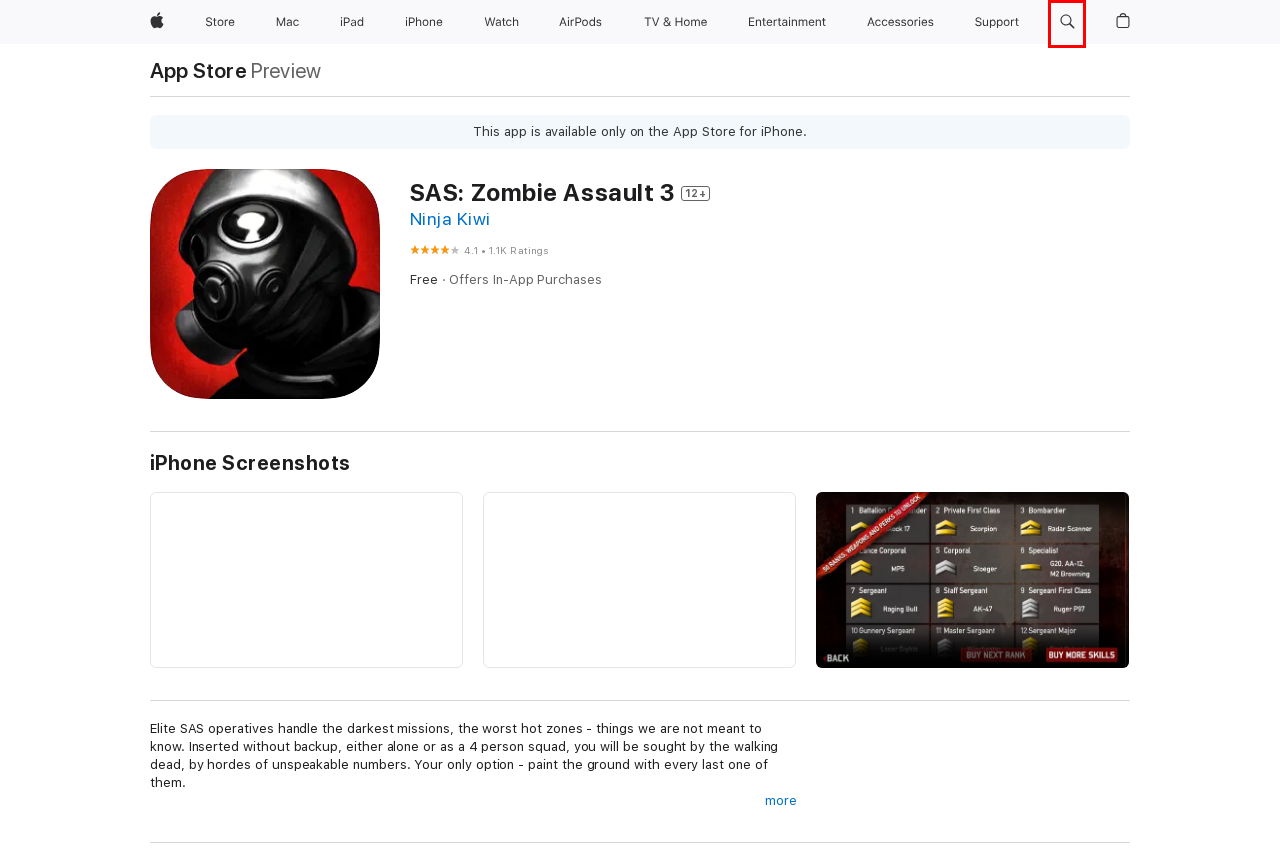You are provided with a screenshot of a webpage that includes a red rectangle bounding box. Please choose the most appropriate webpage description that matches the new webpage after clicking the element within the red bounding box. Here are the candidates:
A. Apple Accessories for Apple Watch, iPhone, iPad, Mac and Vision Pro - Apple
B. Mac - Apple
C. Apple Watch - Apple
D. Apple
E. Apple Store Search Results - Apple
F. Bag - Apple
G. TV & Home - Apple
H. Apple Store Online - Apple

E